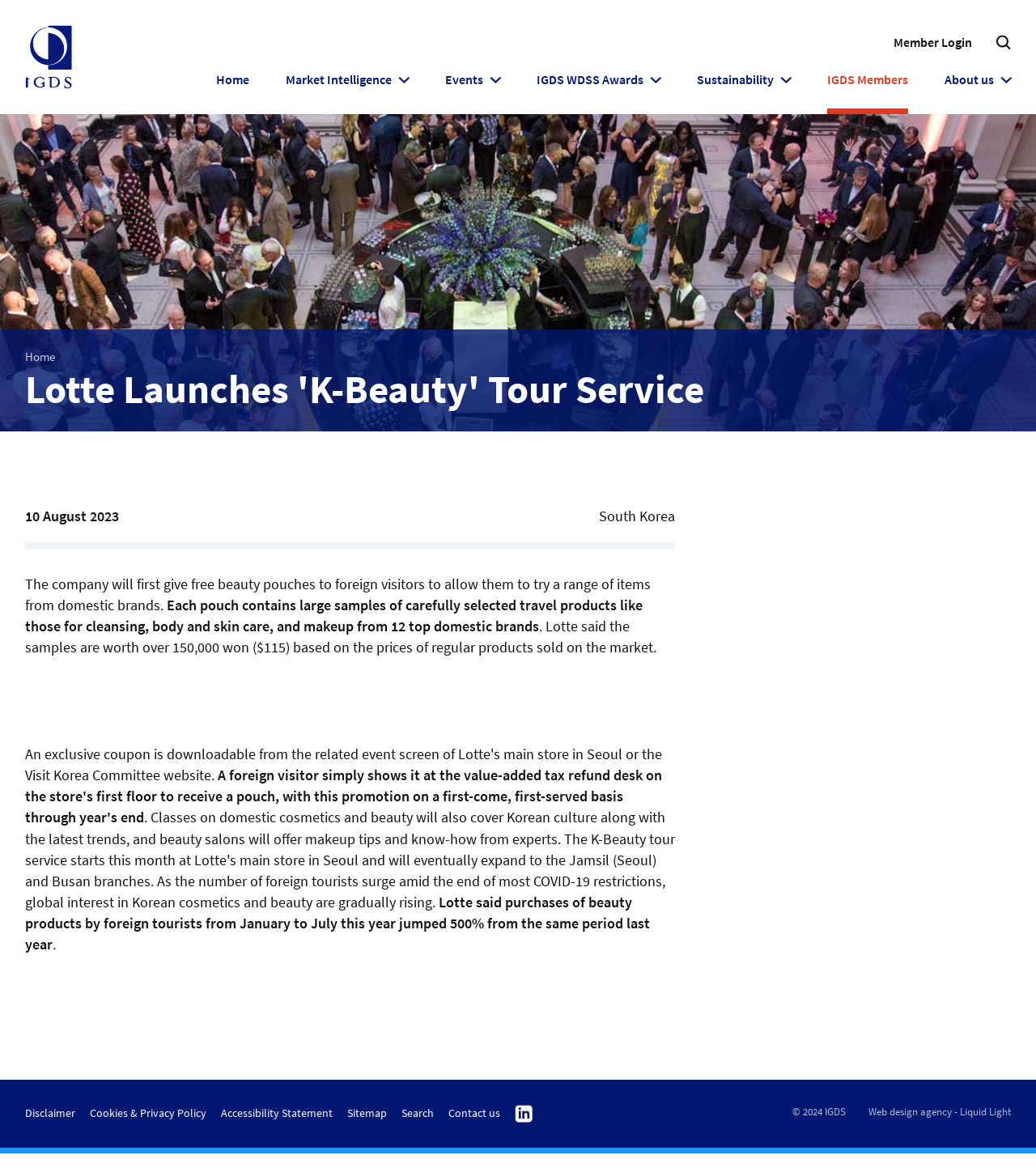How much are the samples in the beauty pouches worth?
Using the image, elaborate on the answer with as much detail as possible.

I found the value of the samples by reading the static text element that mentions the worth of the samples, which is located in the middle of the main content area.